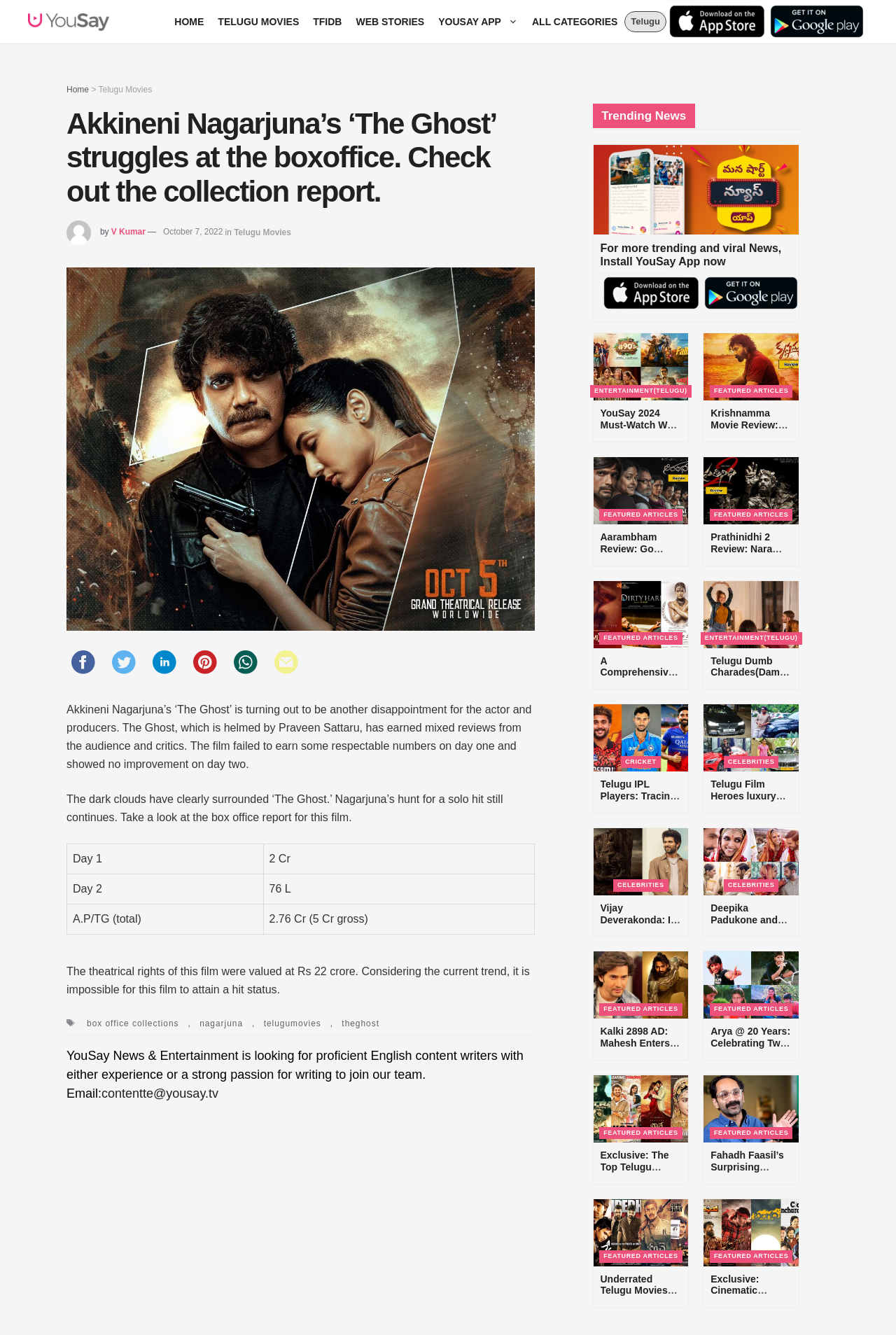Please locate the bounding box coordinates of the element's region that needs to be clicked to follow the instruction: "Read 'Akkineni Nagarjuna’s ‘The Ghost’ struggles at the boxoffice. Check out the collection report.' article". The bounding box coordinates should be provided as four float numbers between 0 and 1, i.e., [left, top, right, bottom].

[0.074, 0.08, 0.596, 0.156]